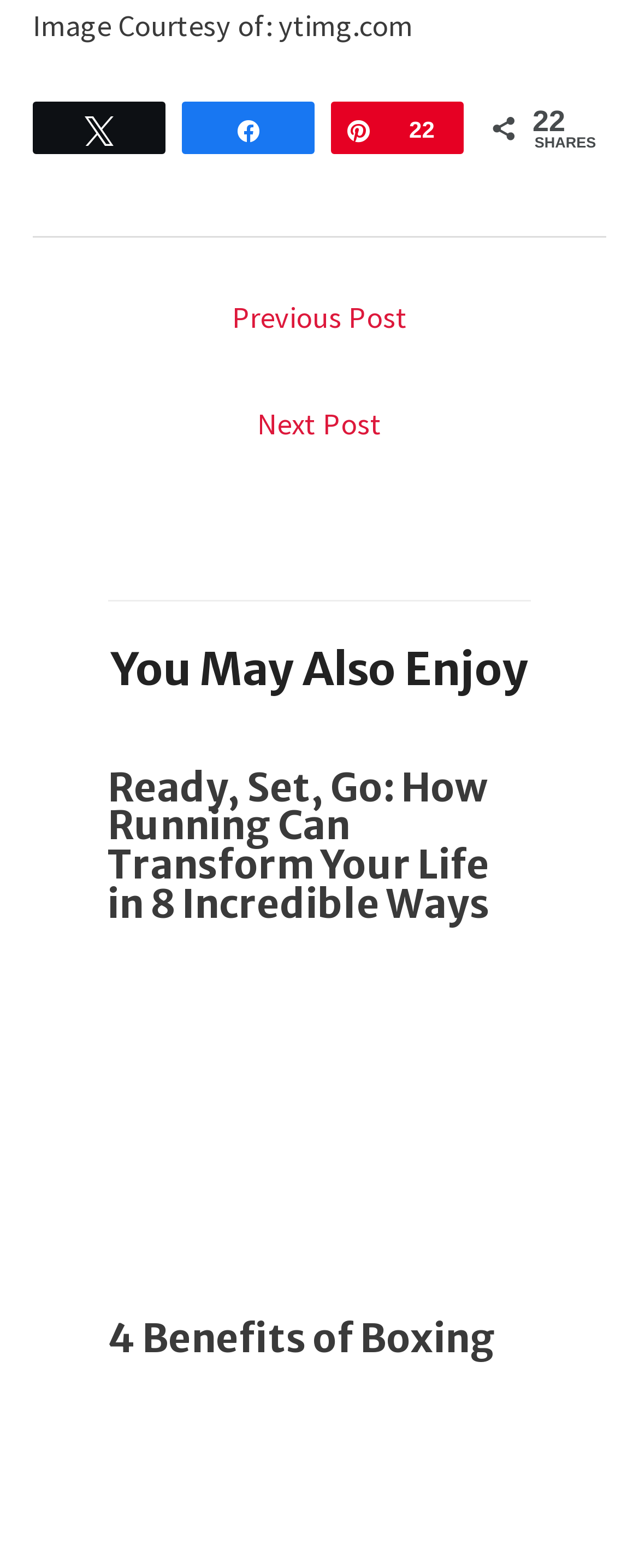Give a concise answer of one word or phrase to the question: 
What is the text above the 'N Tweet' link?

Image Courtesy of: ytimg.com